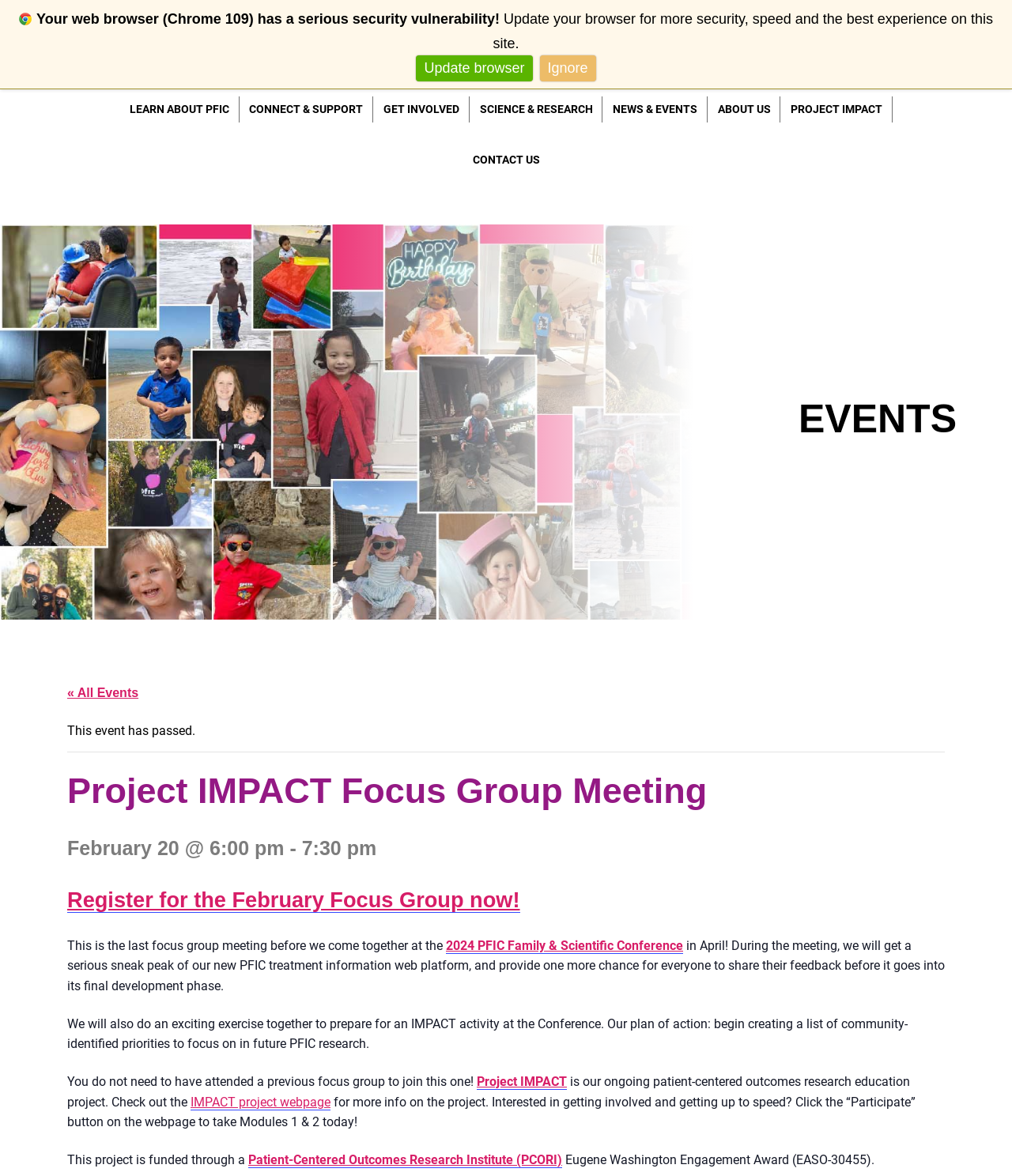Locate the bounding box coordinates of the clickable element to fulfill the following instruction: "Learn about PFIC". Provide the coordinates as four float numbers between 0 and 1 in the format [left, top, right, bottom].

[0.128, 0.071, 0.226, 0.114]